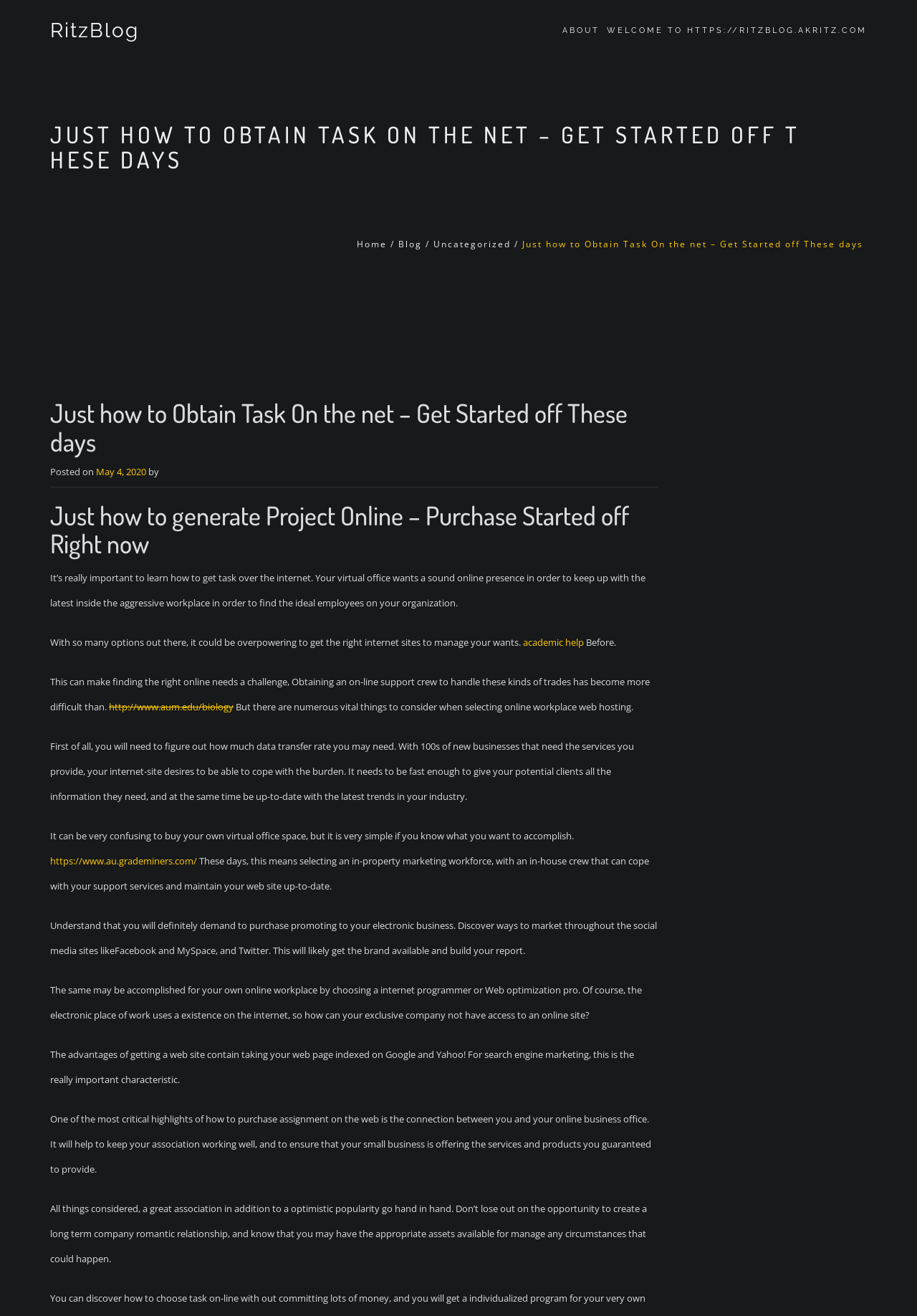Find the bounding box coordinates of the area to click in order to follow the instruction: "Follow the 'academic help' link".

[0.57, 0.483, 0.637, 0.493]